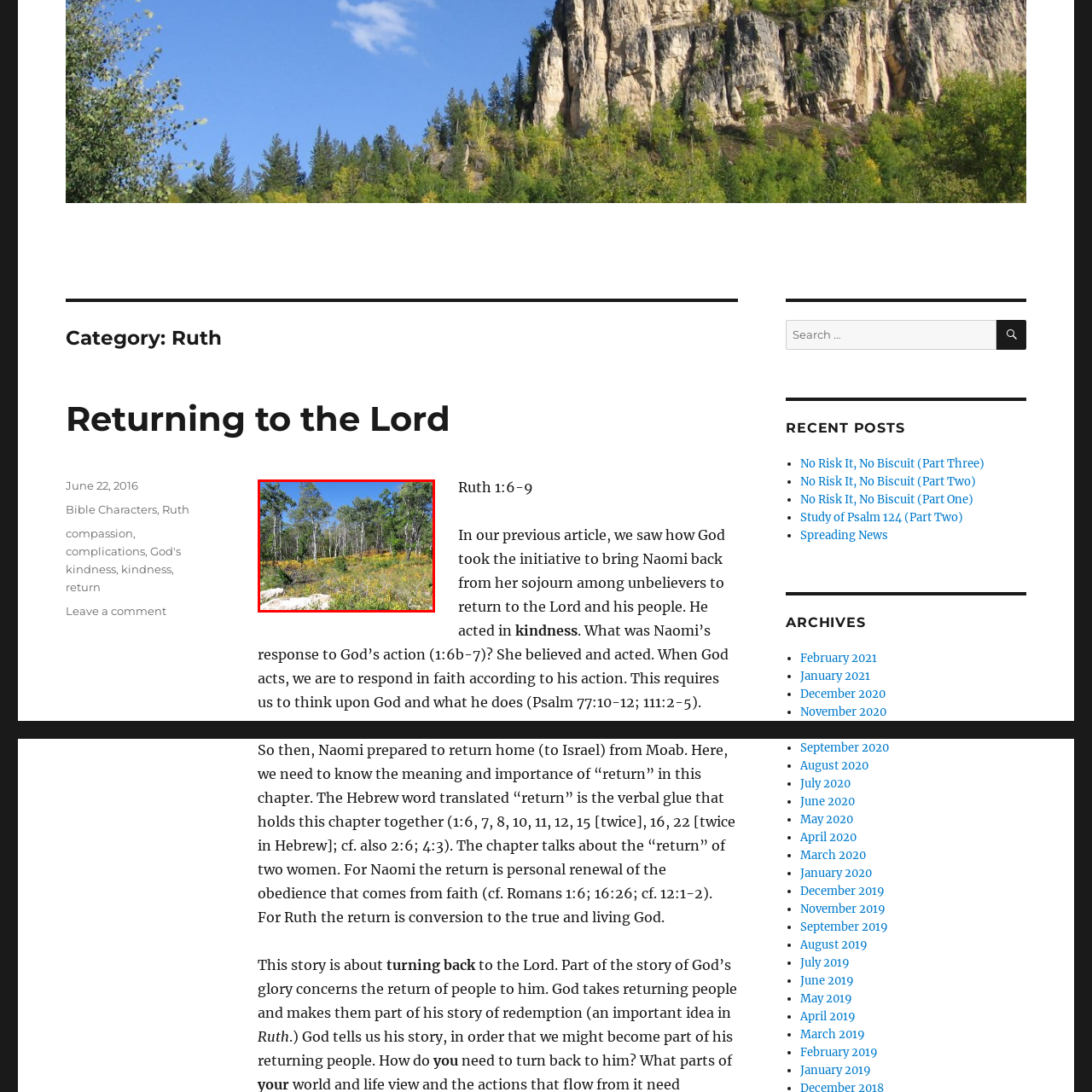What is the color of the sky?
Pay attention to the image surrounded by the red bounding box and respond to the question with a detailed answer.

The caption explicitly states that the trees are set against a clear blue sky, which implies that the sky is blue in color.